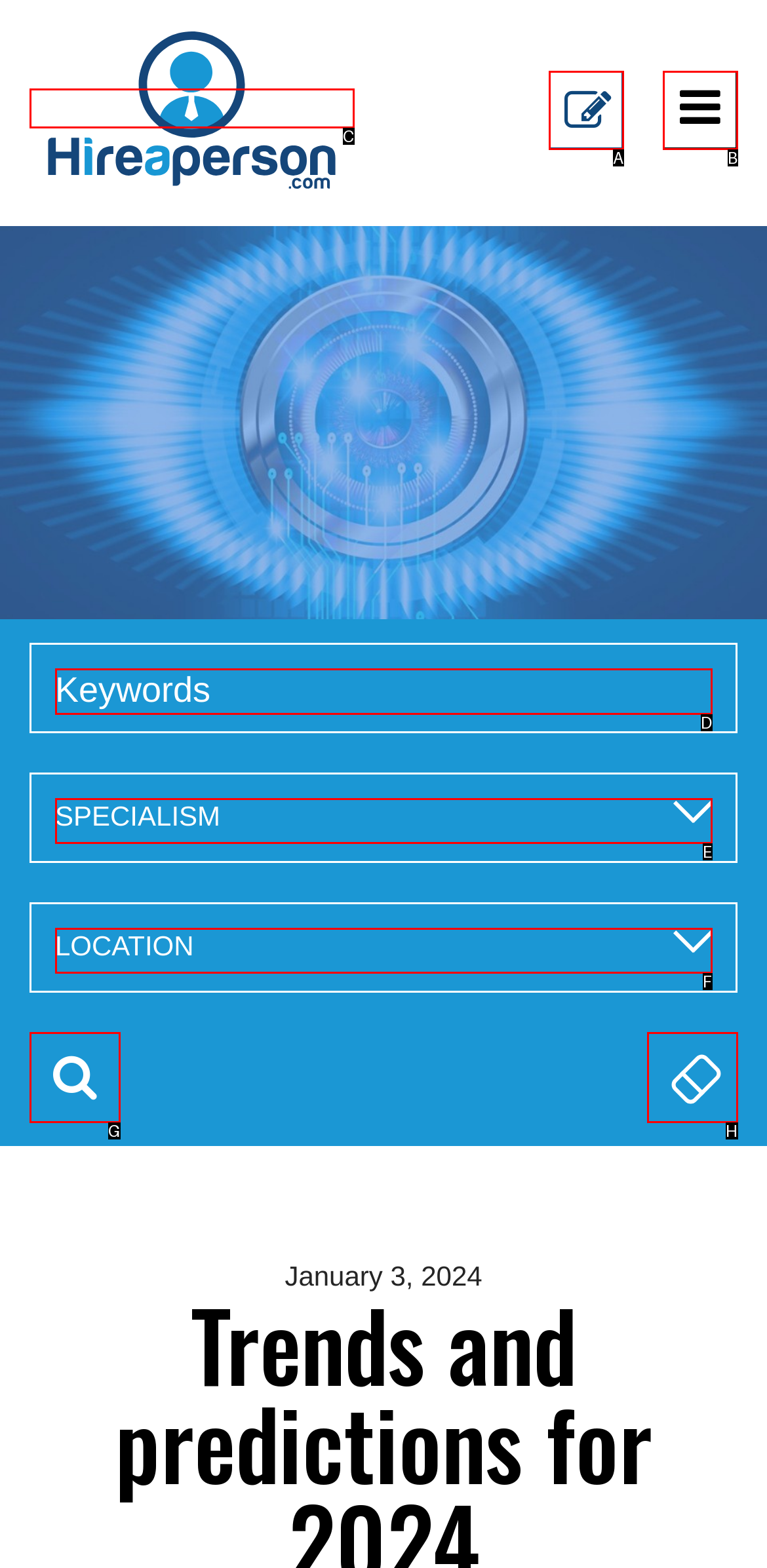From the description: parent_node: Clear Search title="Search", identify the option that best matches and reply with the letter of that option directly.

G